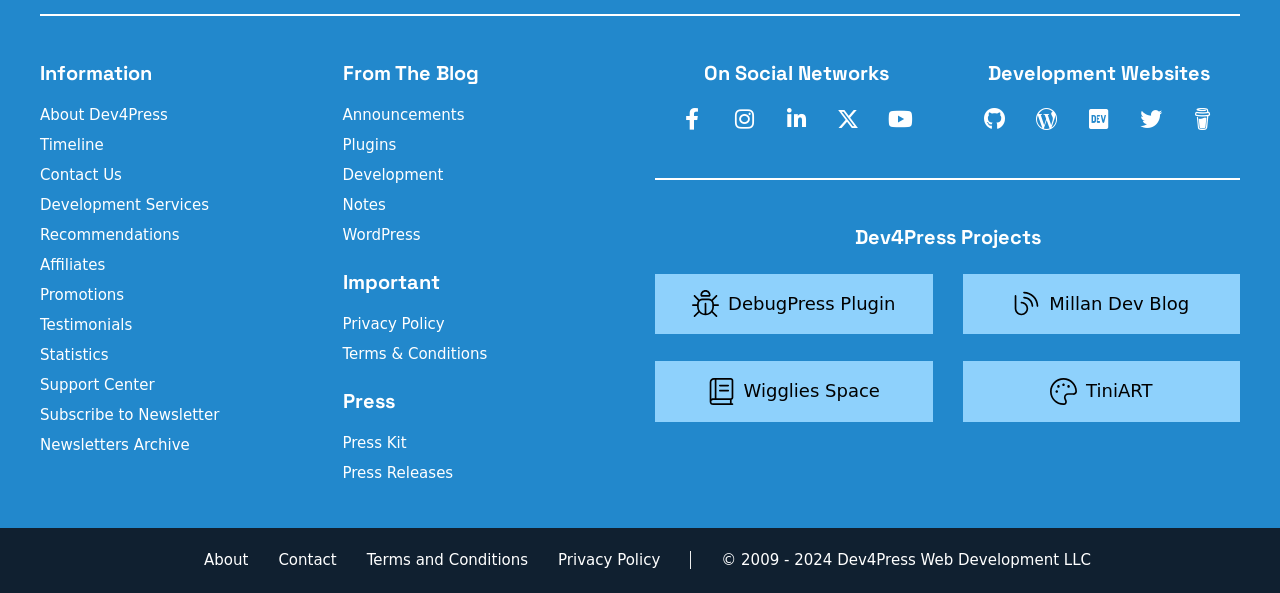What is the copyright year range?
Please look at the screenshot and answer using one word or phrase.

2009 - 2024